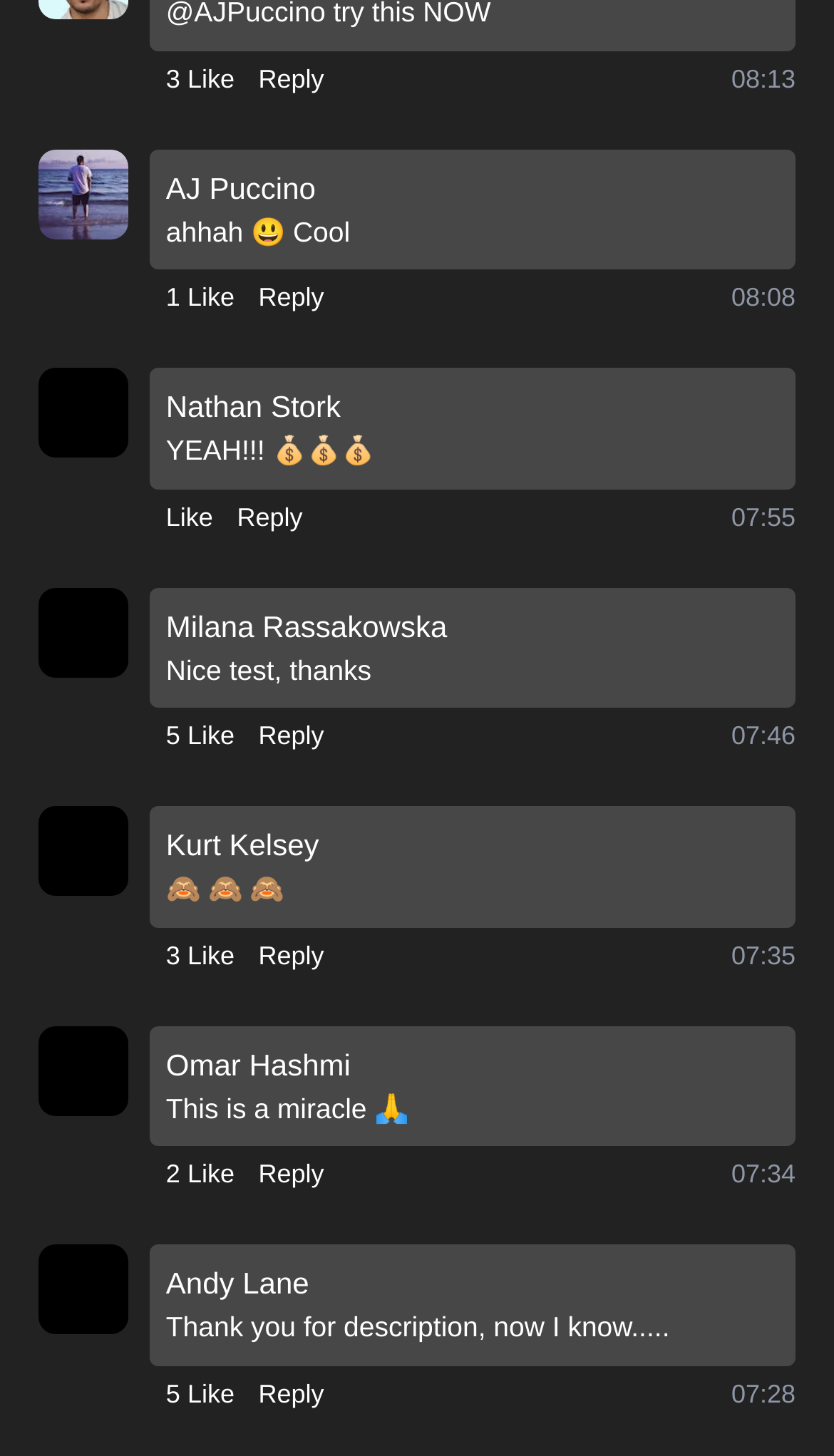Kindly determine the bounding box coordinates for the area that needs to be clicked to execute this instruction: "Like a message".

[0.199, 0.643, 0.281, 0.669]